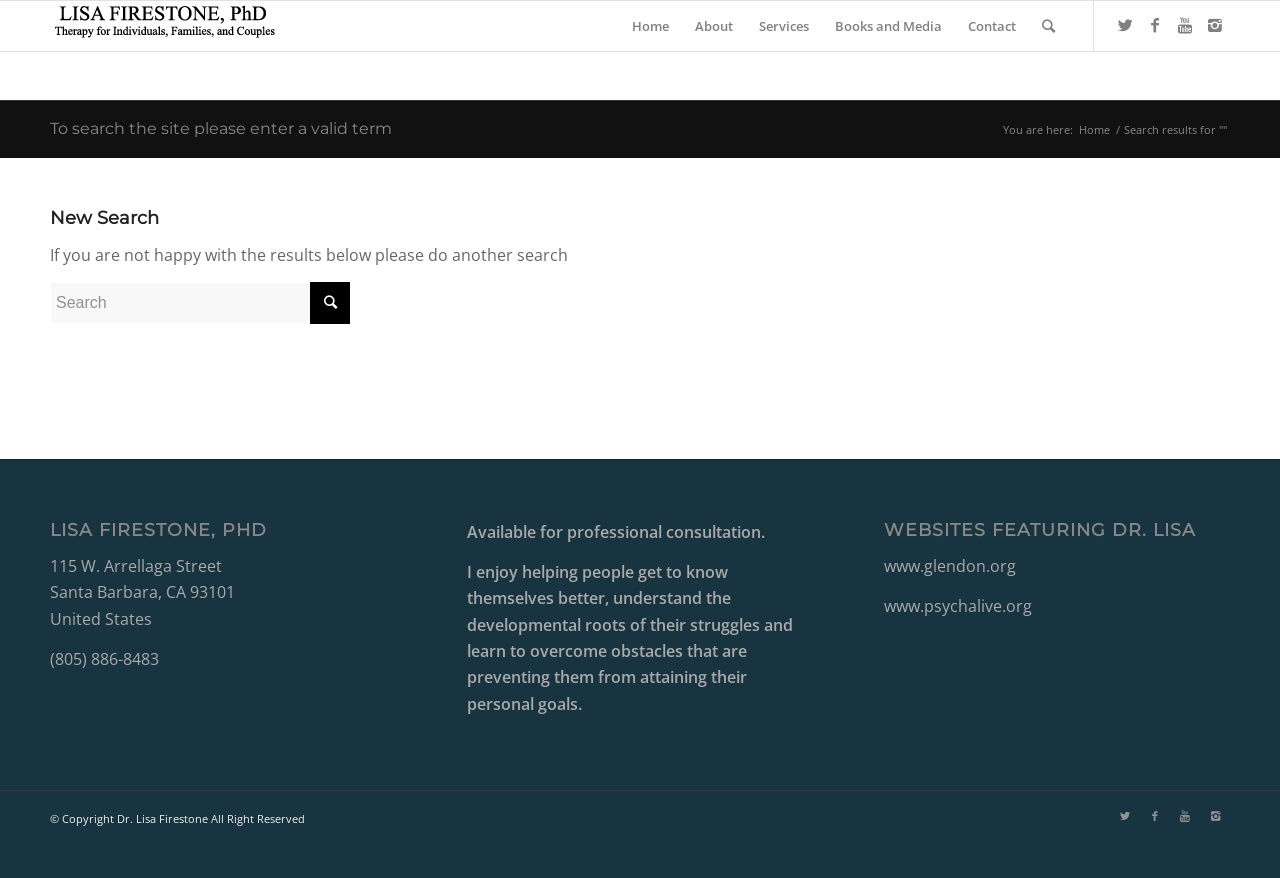Determine the title of the webpage and give its text content.

To search the site please enter a valid term